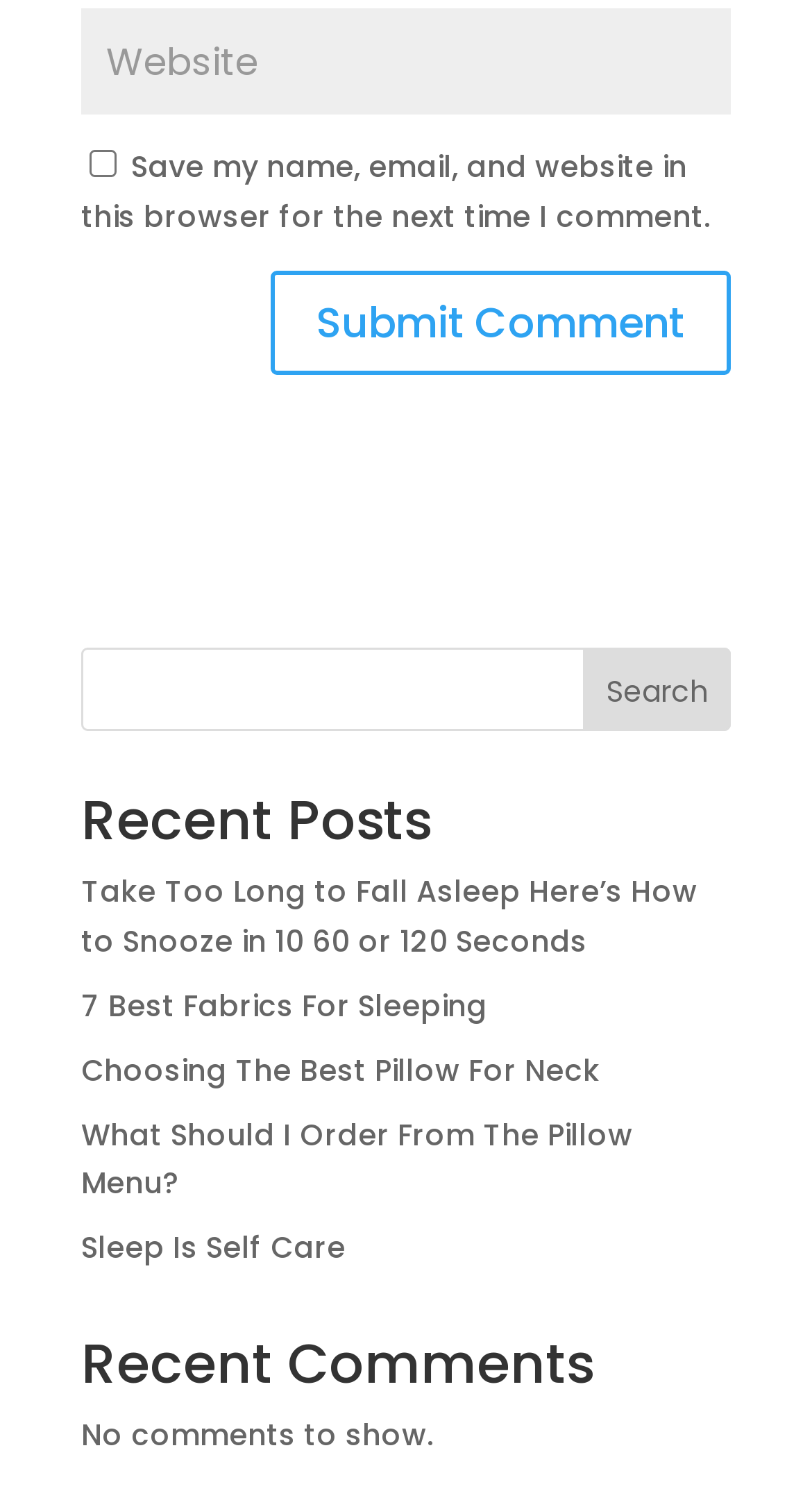Determine the bounding box coordinates of the clickable region to execute the instruction: "Check recent comments". The coordinates should be four float numbers between 0 and 1, denoted as [left, top, right, bottom].

[0.1, 0.892, 0.9, 0.942]